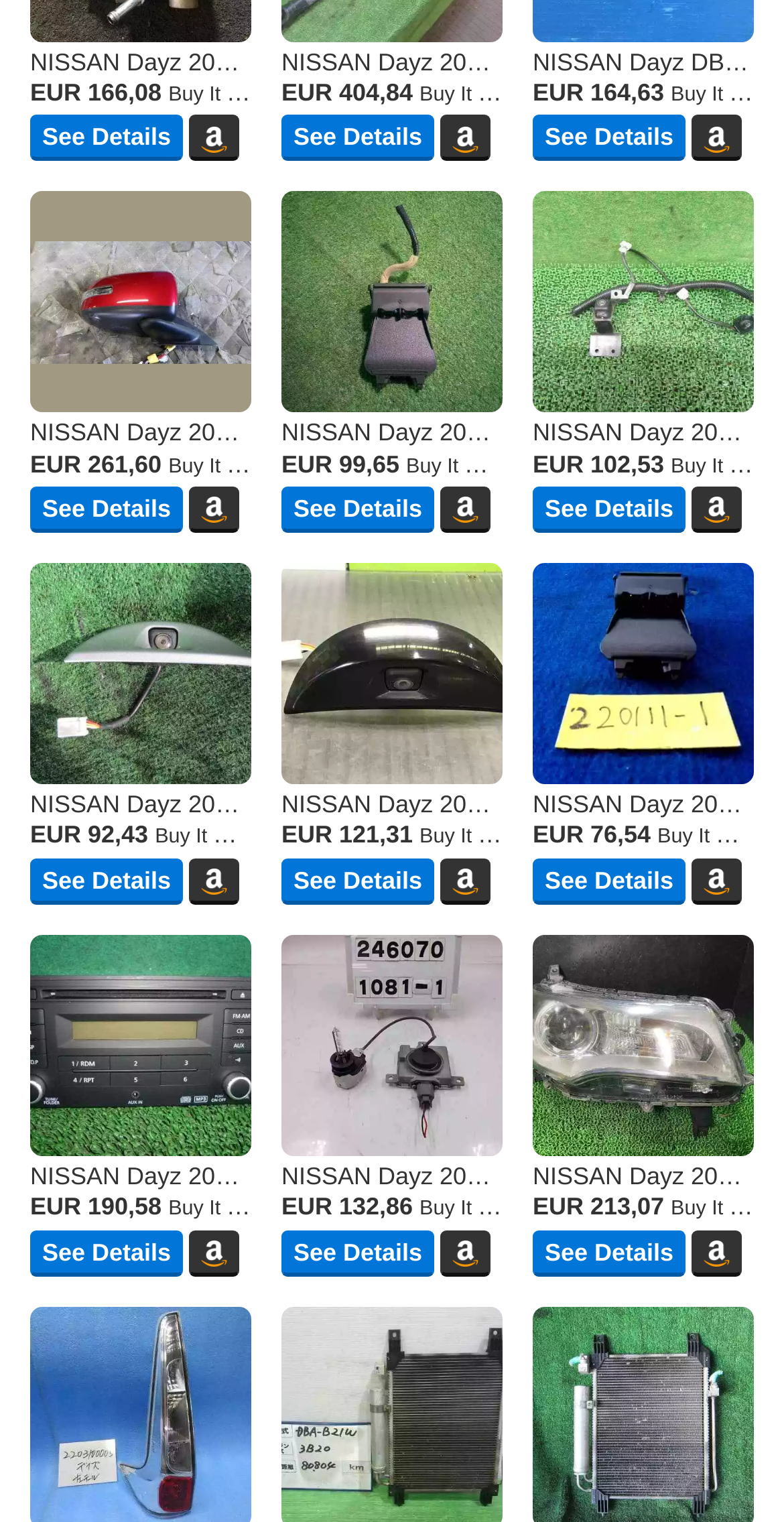What is the engine size of the car?
Answer the question with a single word or phrase by looking at the picture.

660